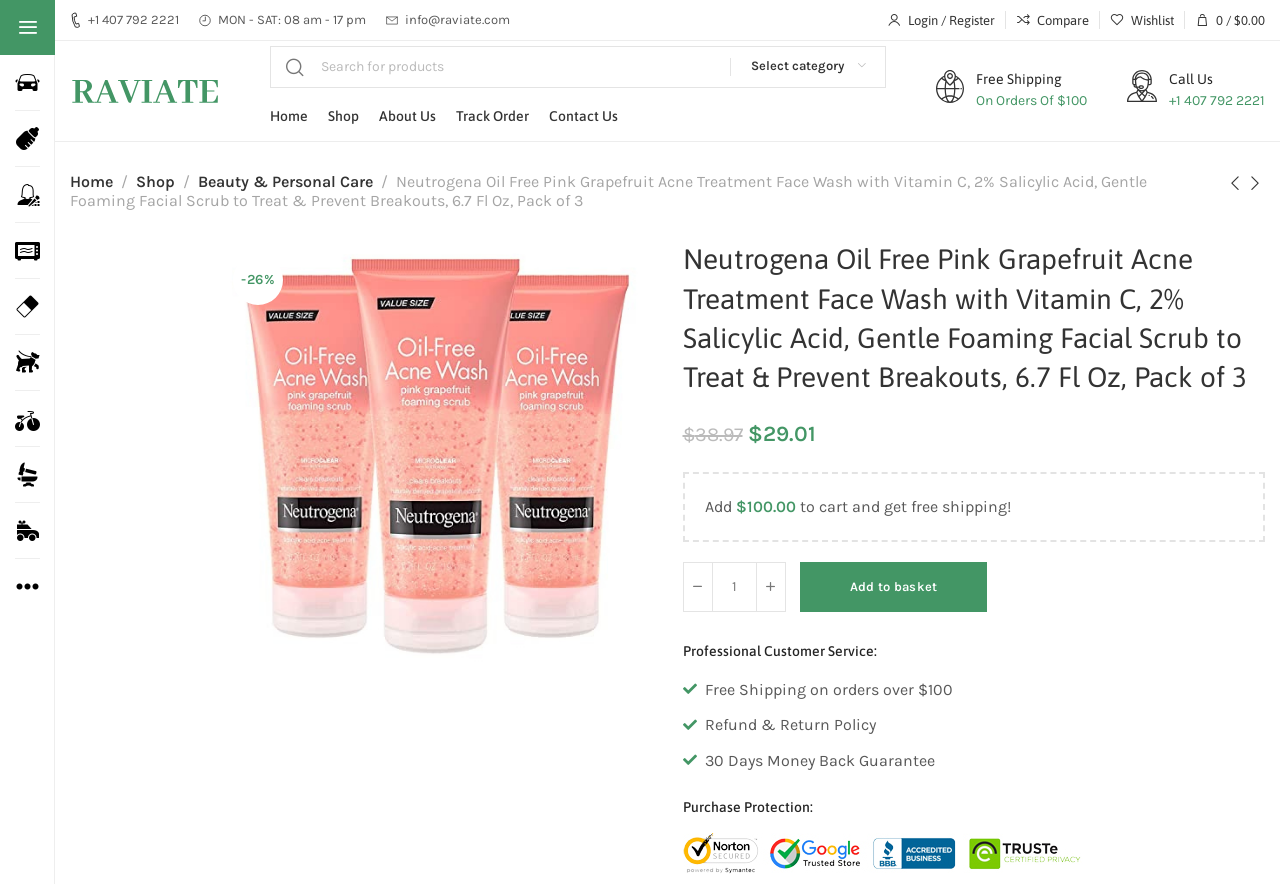Using a single word or phrase, answer the following question: 
What is the minimum order value for free shipping?

$100